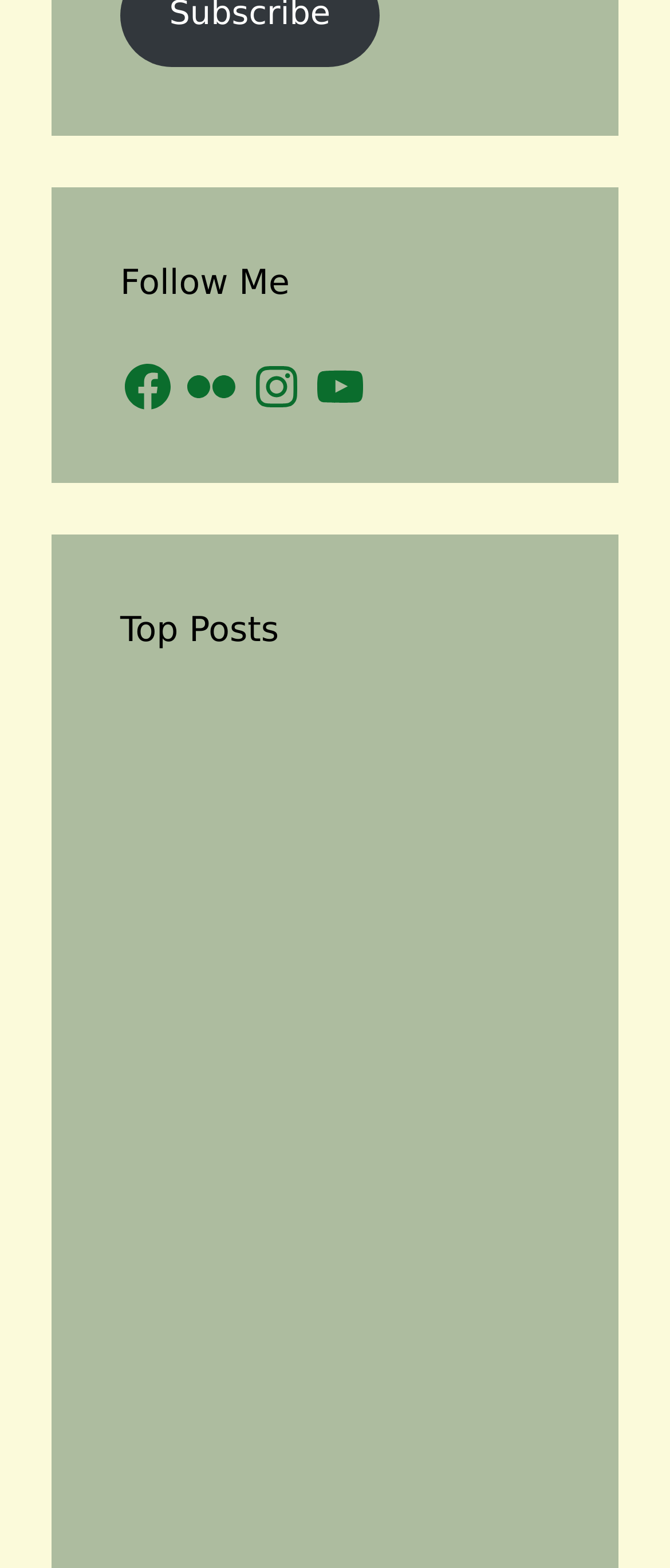Extract the bounding box coordinates for the UI element described by the text: "title="Downy Woodpecker Upside-Down"". The coordinates should be in the form of [left, top, right, bottom] with values between 0 and 1.

[0.179, 0.739, 0.495, 0.883]